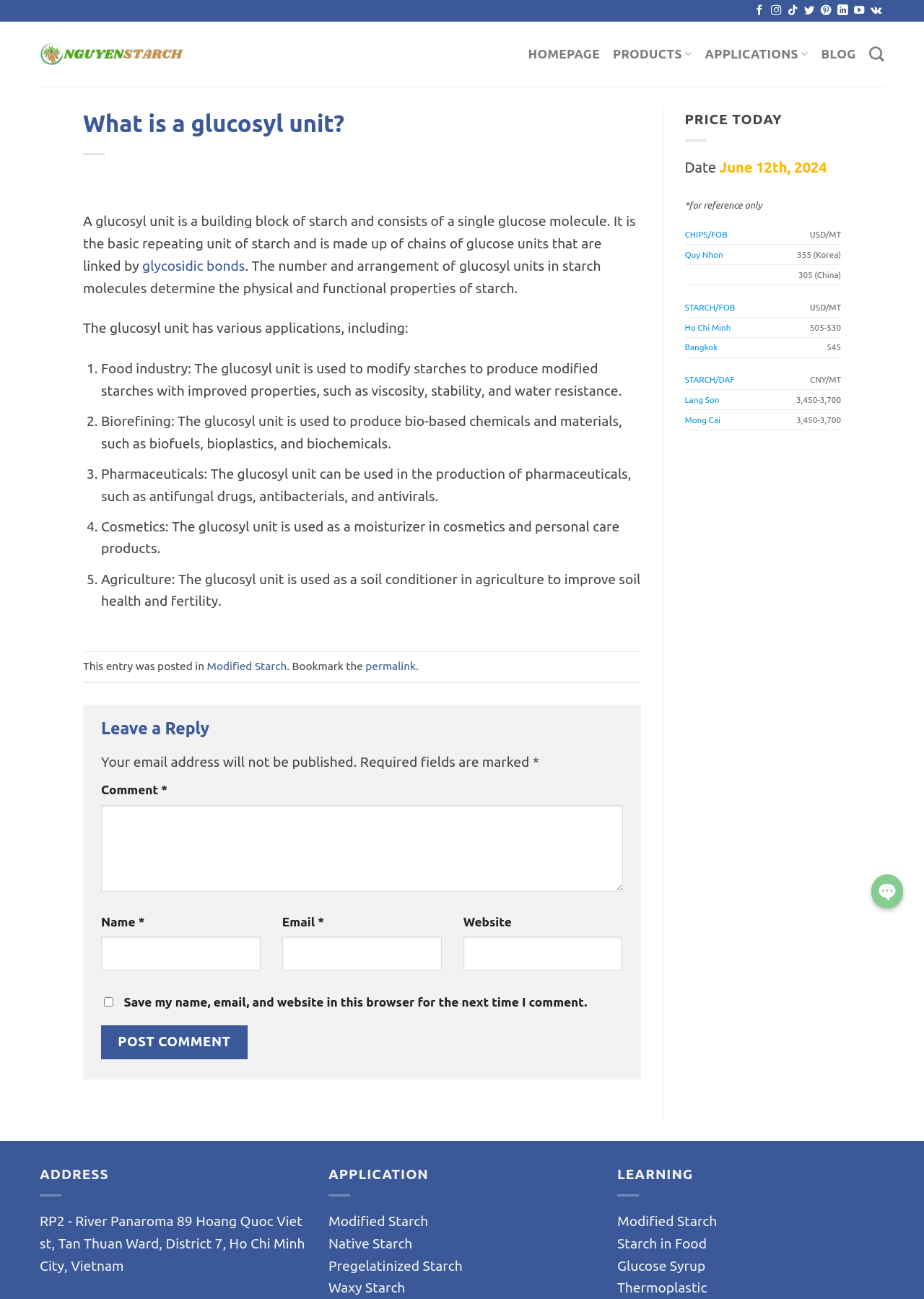Show the bounding box coordinates of the region that should be clicked to follow the instruction: "Enter your name."

[0.109, 0.721, 0.282, 0.747]